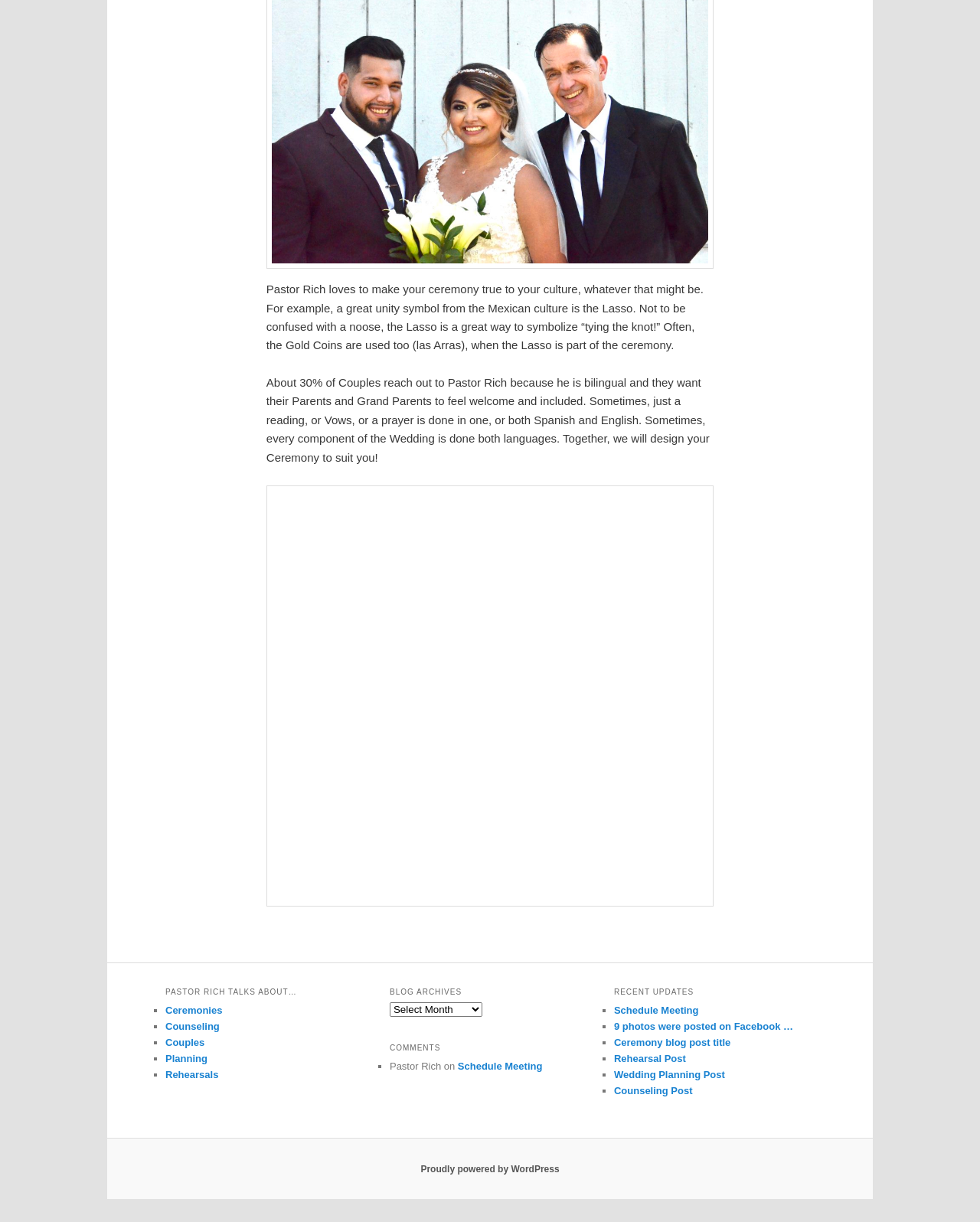Kindly determine the bounding box coordinates for the area that needs to be clicked to execute this instruction: "Select an option from the 'Blog Archives' combobox".

[0.398, 0.82, 0.492, 0.832]